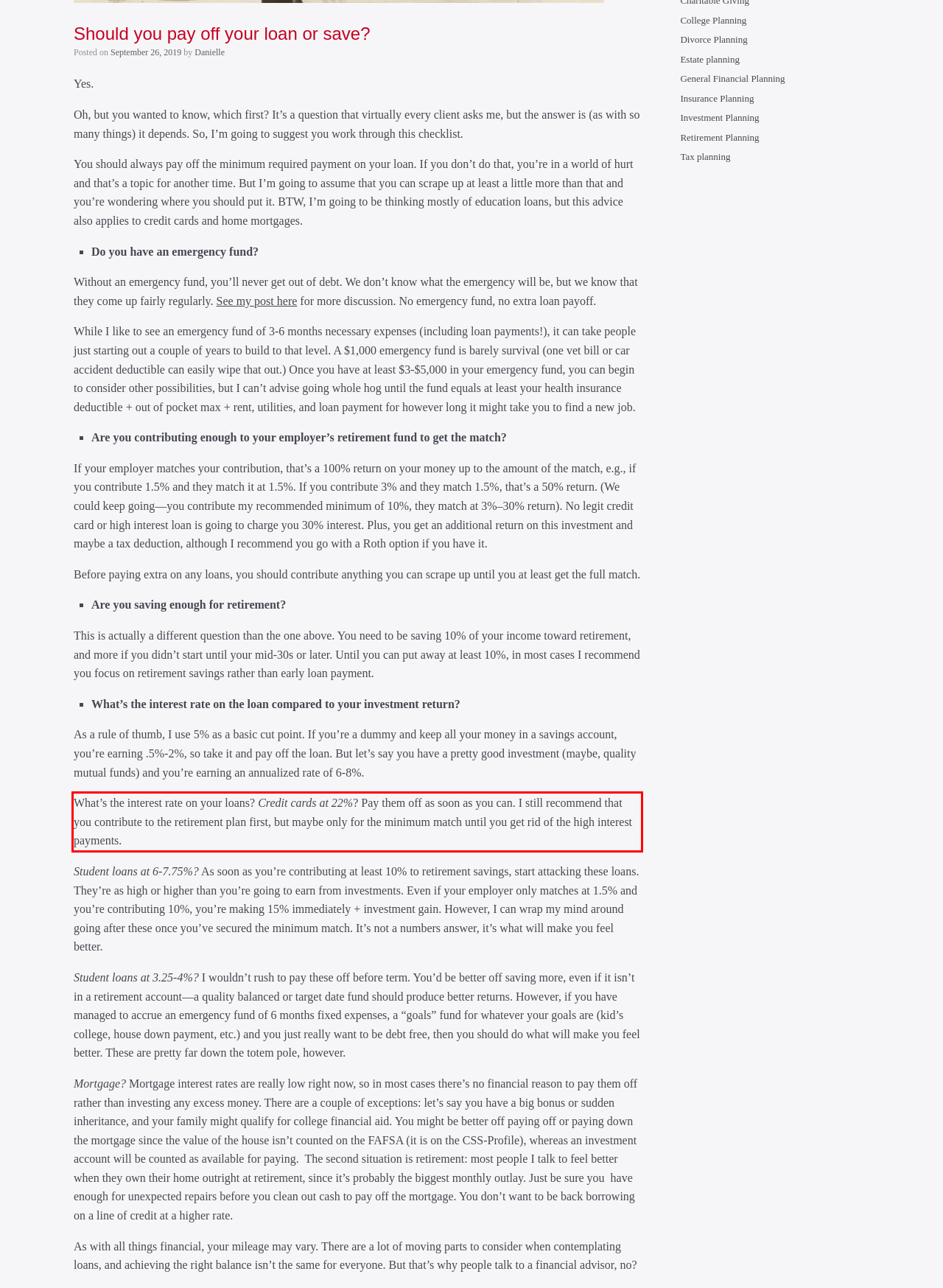You are presented with a webpage screenshot featuring a red bounding box. Perform OCR on the text inside the red bounding box and extract the content.

What’s the interest rate on your loans? Credit cards at 22%? Pay them off as soon as you can. I still recommend that you contribute to the retirement plan first, but maybe only for the minimum match until you get rid of the high interest payments.